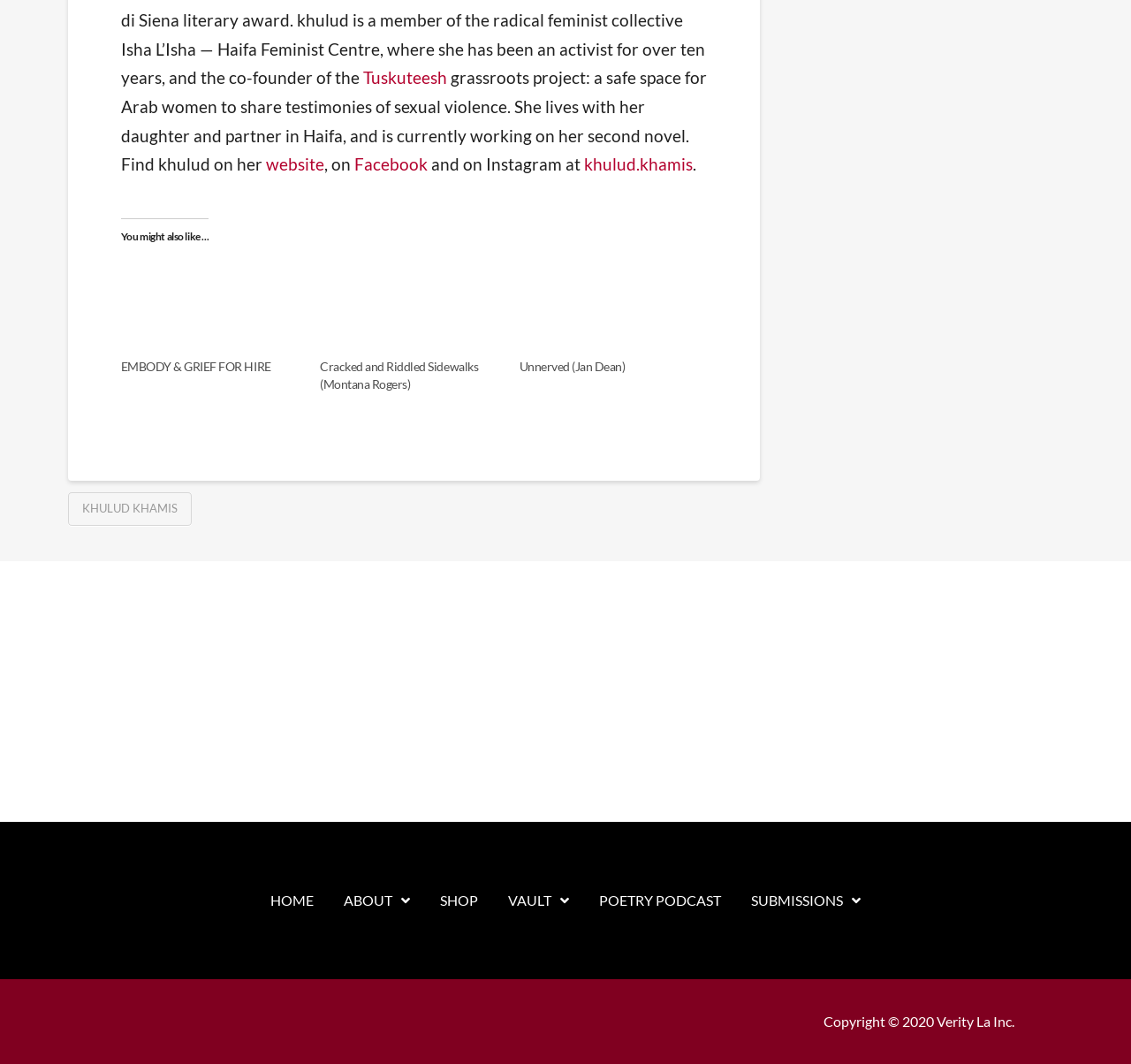Please locate the clickable area by providing the bounding box coordinates to follow this instruction: "go to the home page".

[0.226, 0.826, 0.291, 0.867]